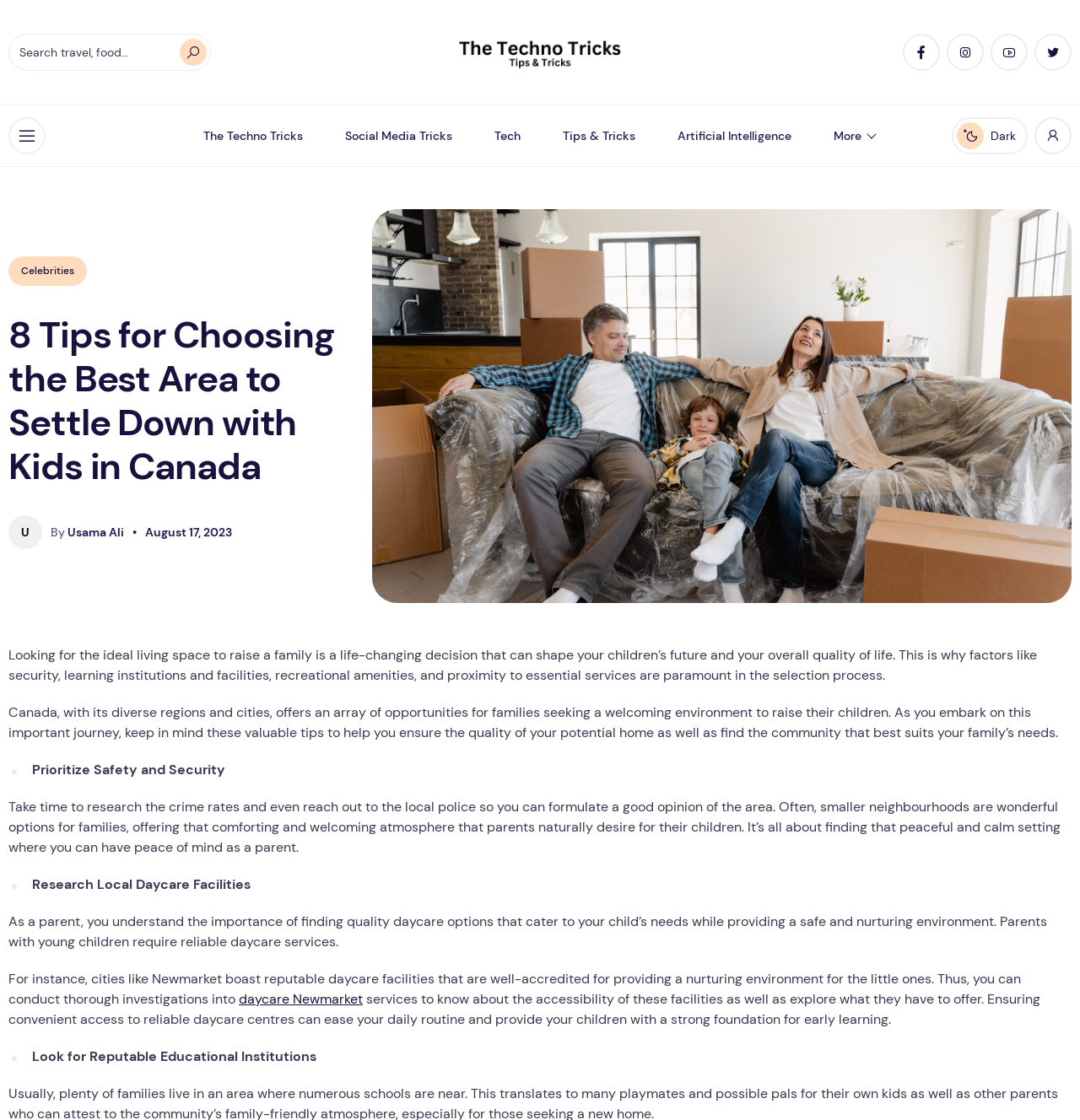Kindly determine the bounding box coordinates of the area that needs to be clicked to fulfill this instruction: "Enable dark mode".

[0.881, 0.105, 0.952, 0.138]